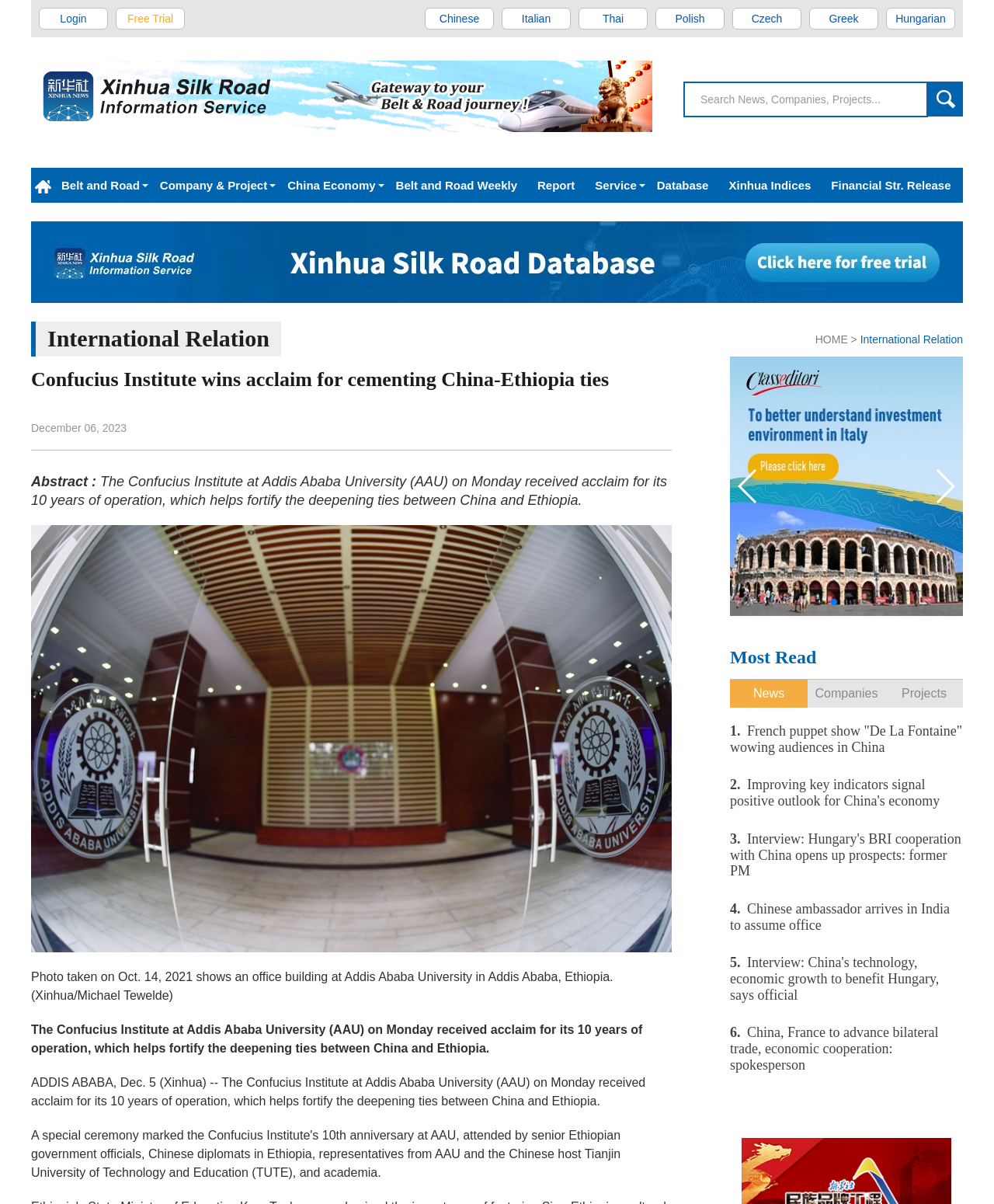Based on the element description: "Financial Str. Release", identify the UI element and provide its bounding box coordinates. Use four float numbers between 0 and 1, [left, top, right, bottom].

[0.826, 0.139, 0.967, 0.168]